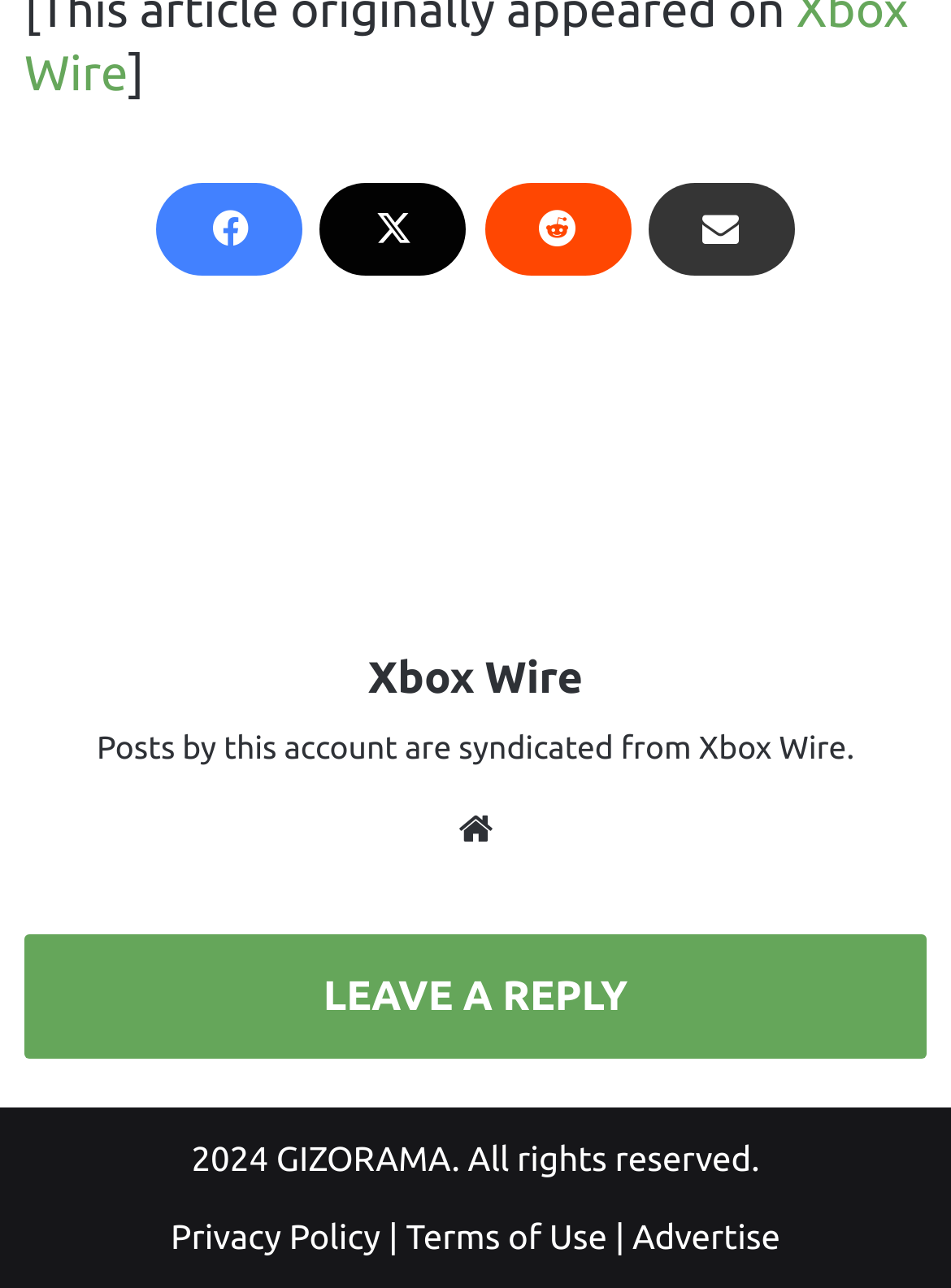Bounding box coordinates are specified in the format (top-left x, top-left y, bottom-right x, bottom-right y). All values are floating point numbers bounded between 0 and 1. Please provide the bounding box coordinate of the region this sentence describes: Call 1300 224 636

None